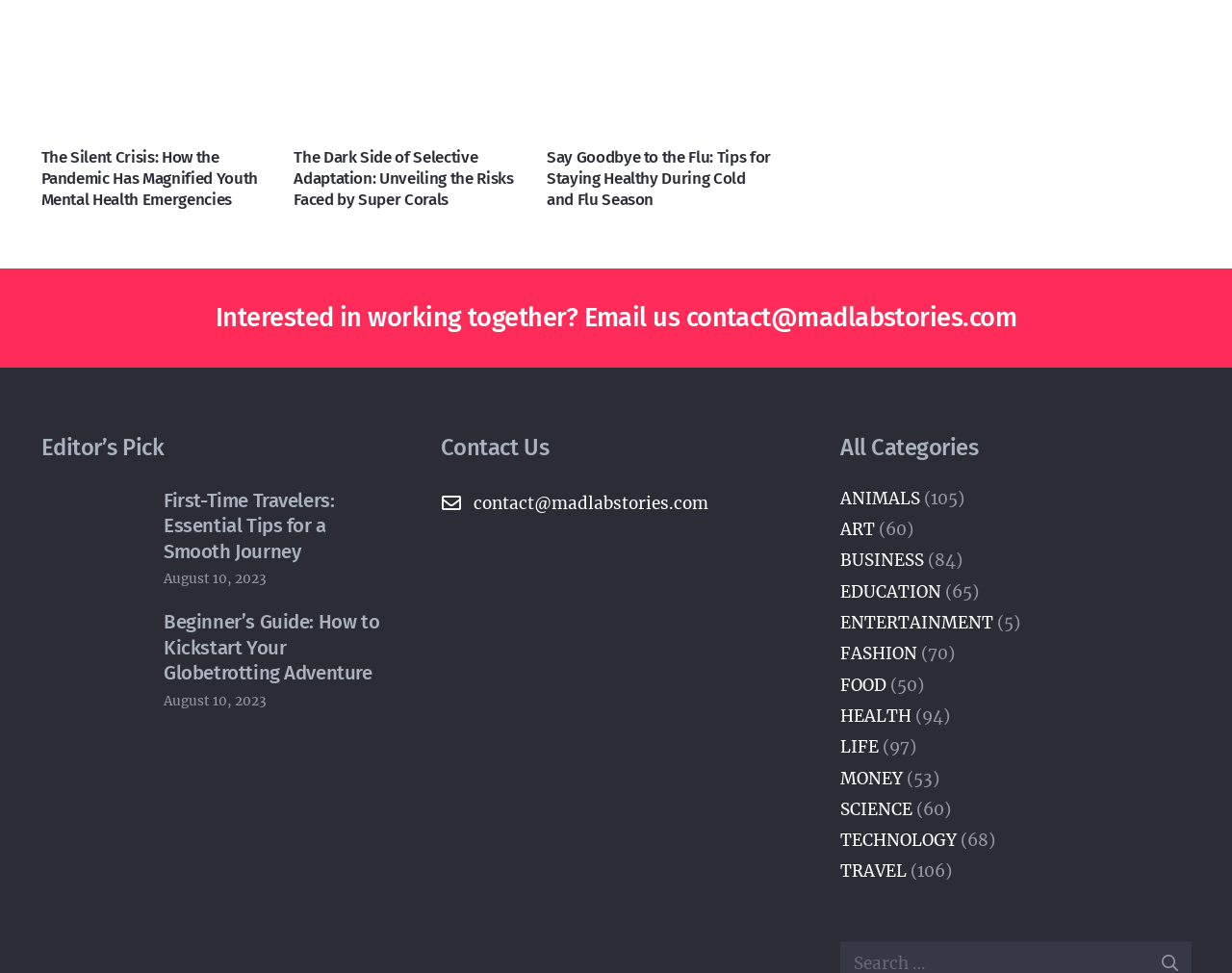Please answer the following question using a single word or phrase: What is the date of the article 'First-Time Travelers: Essential Tips for a Smooth Journey'?

August 10, 2023